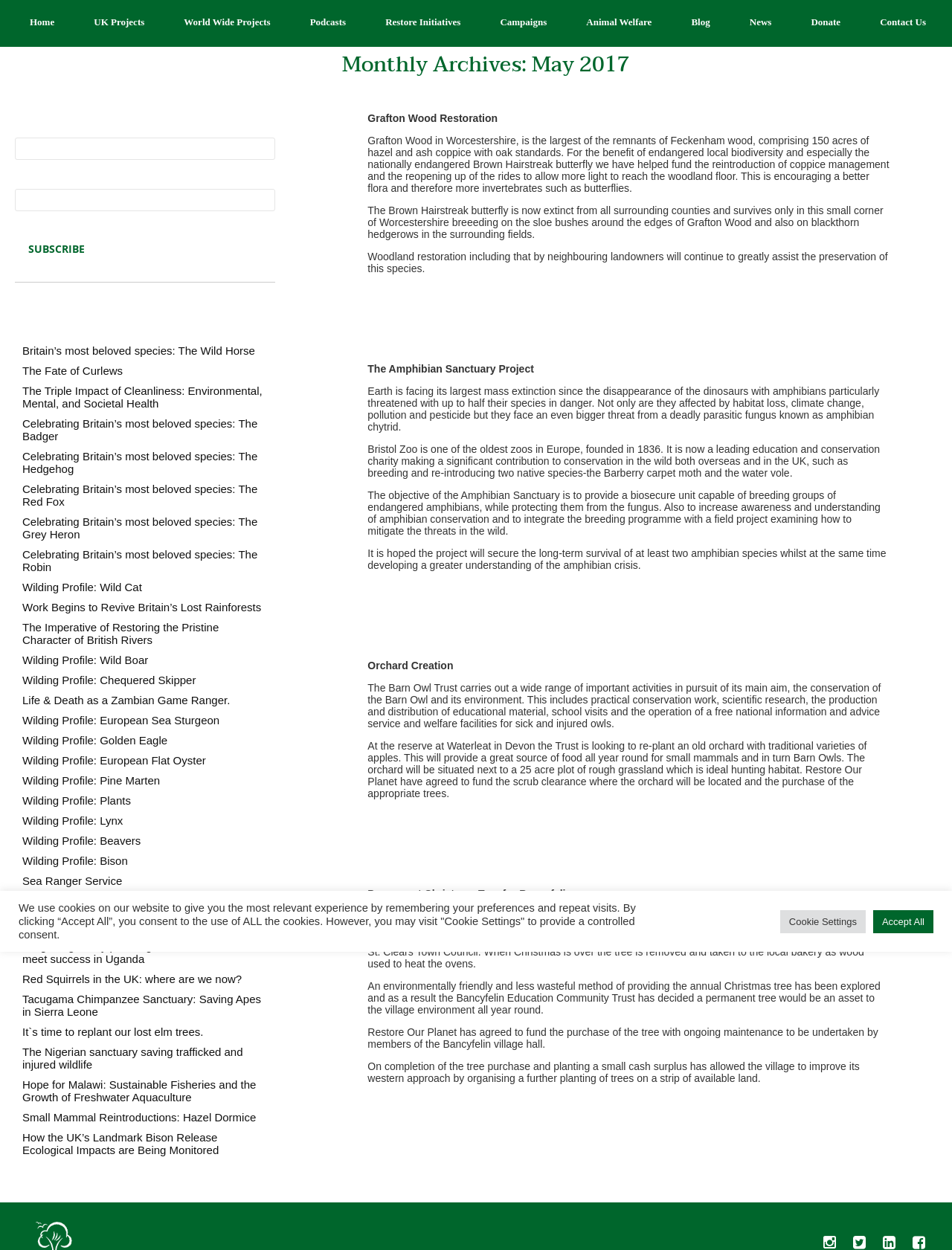Provide a short answer to the following question with just one word or phrase: How many links are there in the top navigation bar?

11